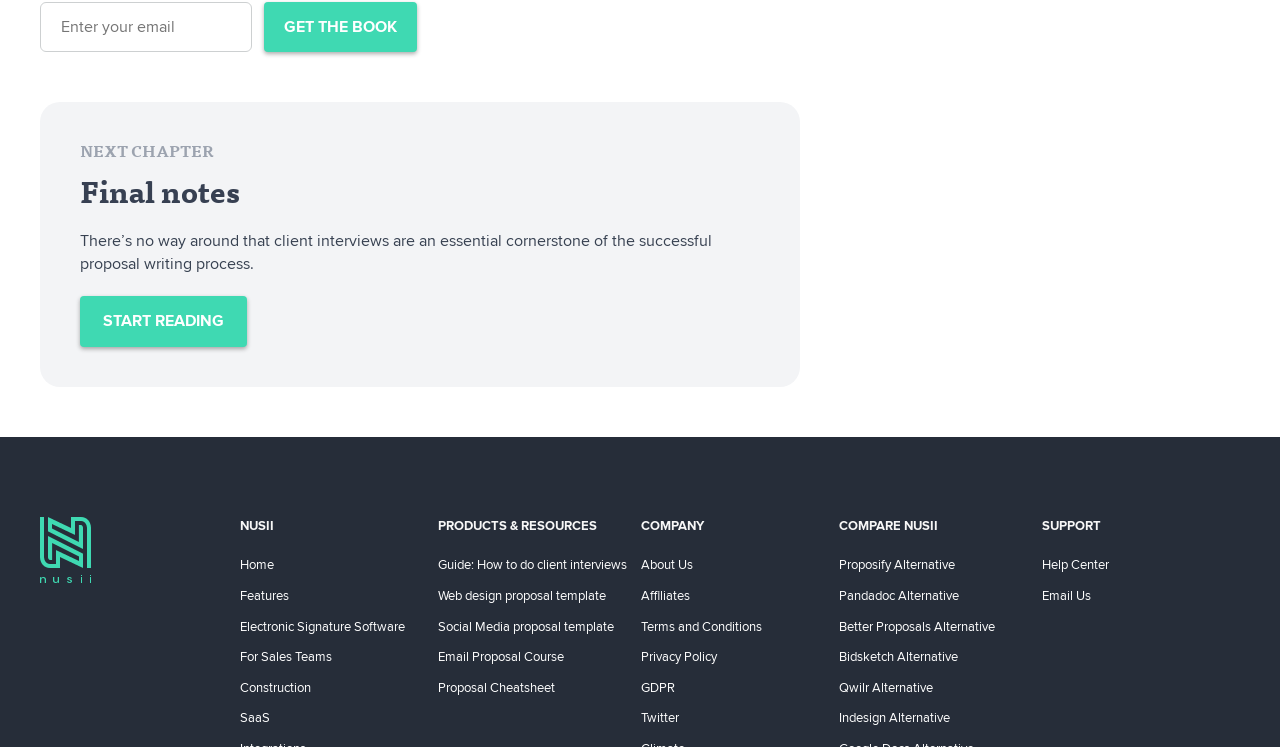Please provide the bounding box coordinates for the element that needs to be clicked to perform the following instruction: "Get the book". The coordinates should be given as four float numbers between 0 and 1, i.e., [left, top, right, bottom].

[0.206, 0.003, 0.326, 0.07]